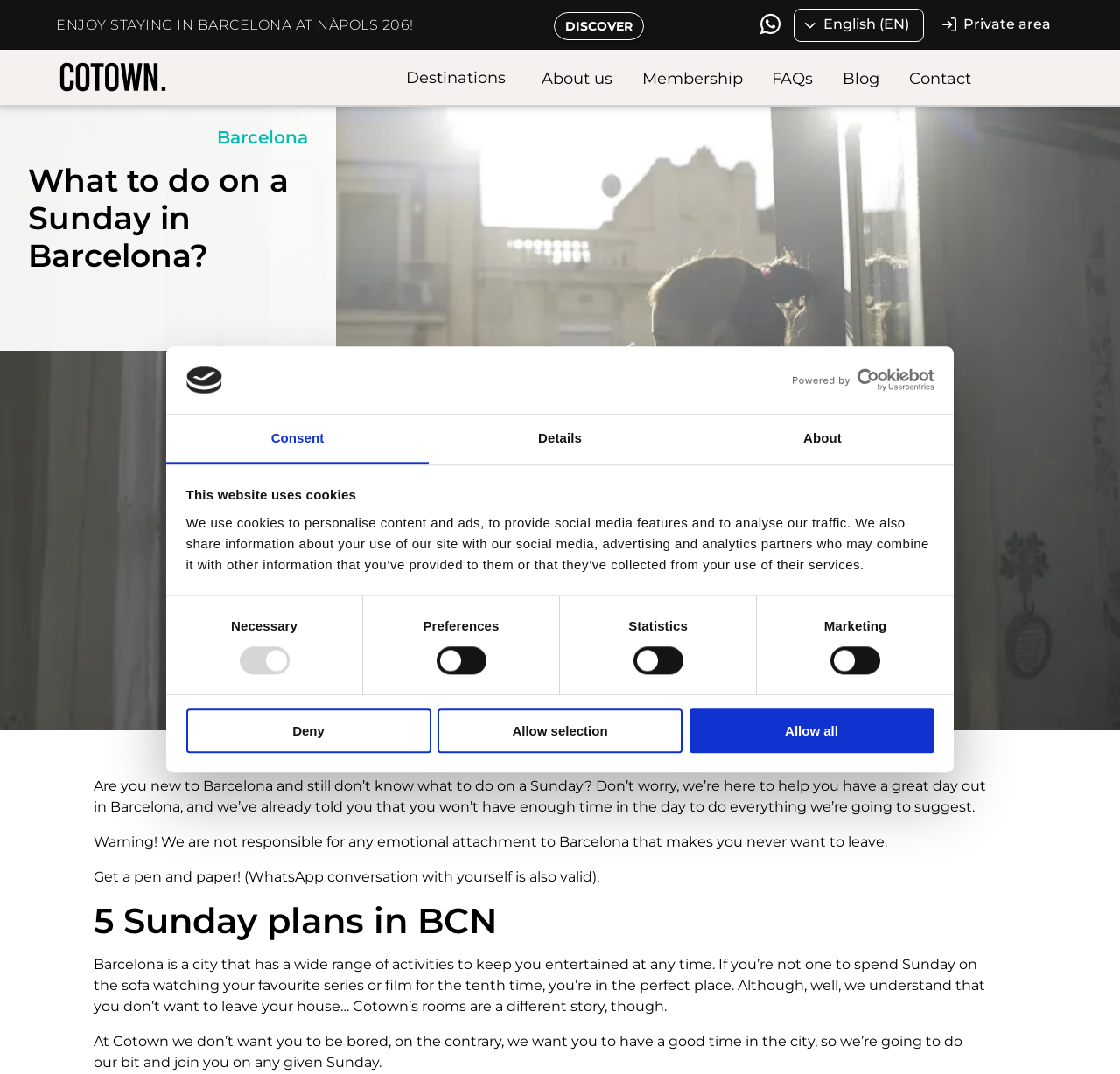Identify the bounding box coordinates of the region that should be clicked to execute the following instruction: "Click the About us link".

[0.483, 0.064, 0.547, 0.082]